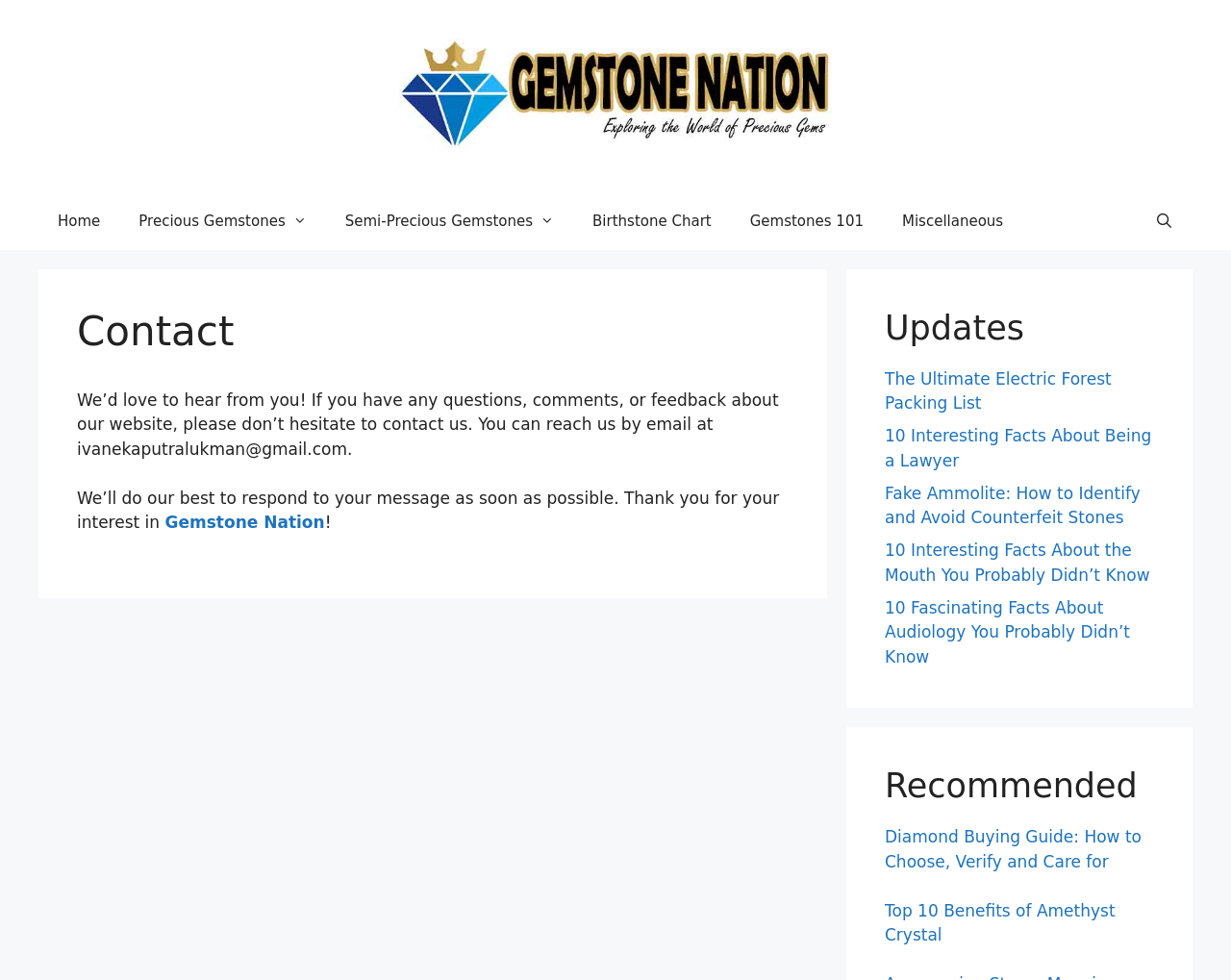Identify the bounding box coordinates of the clickable region to carry out the given instruction: "Go to the Home page".

[0.031, 0.196, 0.097, 0.255]